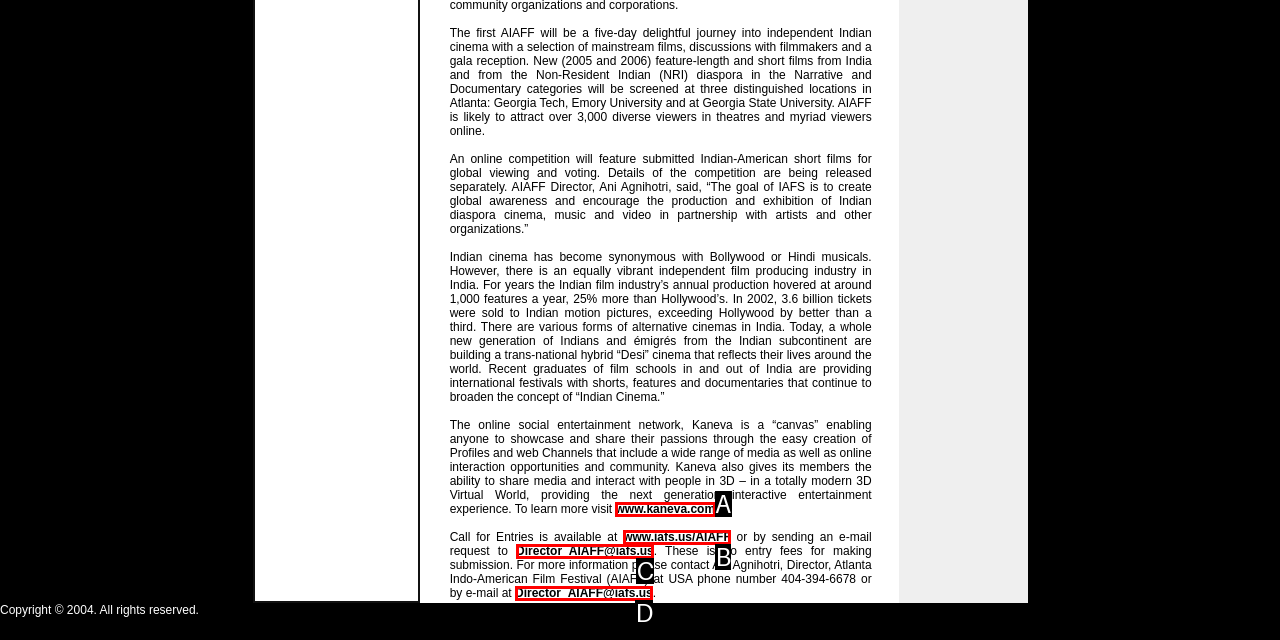Select the letter that aligns with the description: Accept all cookies. Answer with the letter of the selected option directly.

None